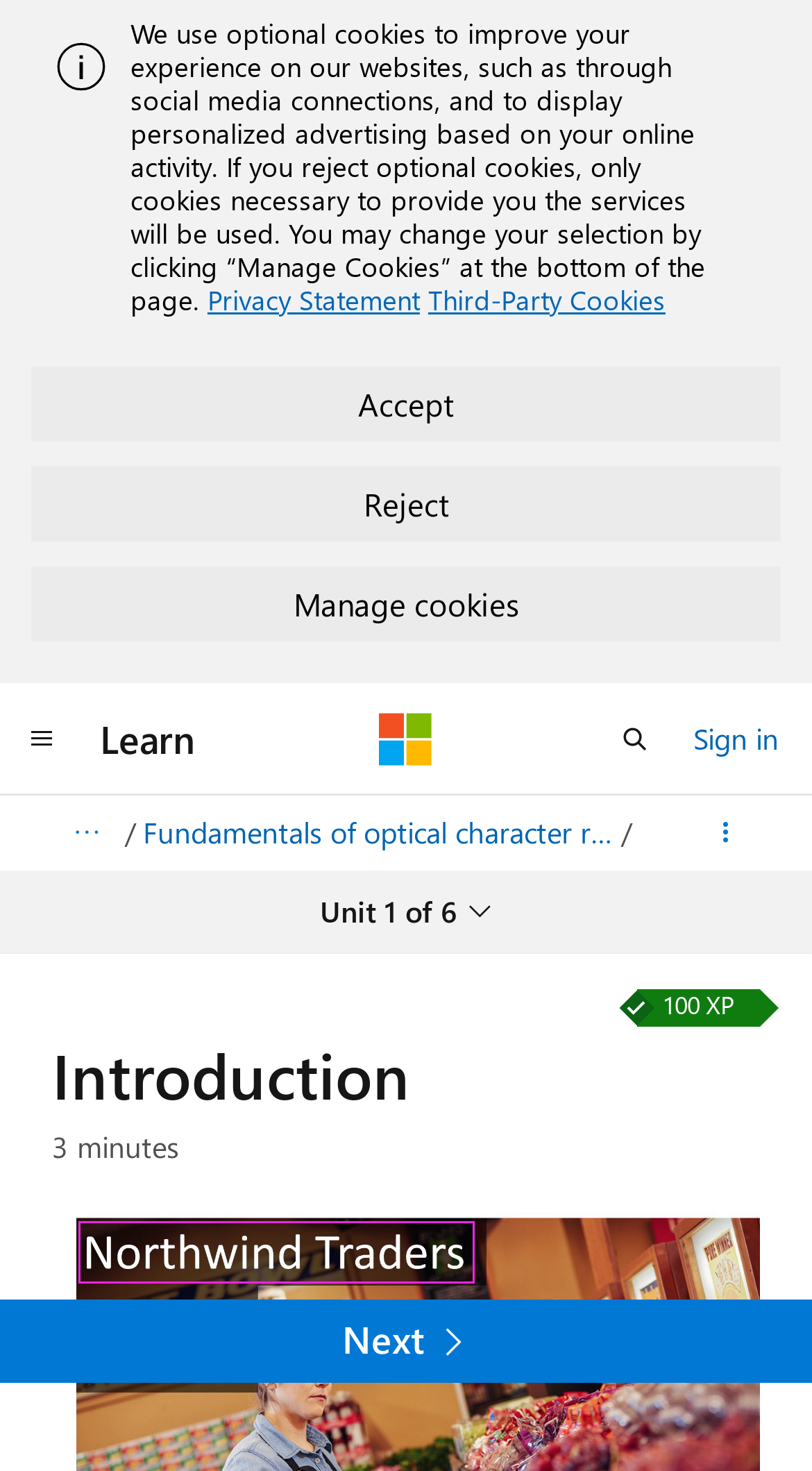Use the information in the screenshot to answer the question comprehensively: What is the purpose of the 'Global navigation' button?

The 'Global navigation' button is located at the top of the page, and its purpose is to provide access to global navigation options. This is evident from its location and the presence of other navigation elements, such as the 'Learn' and 'Microsoft' links.